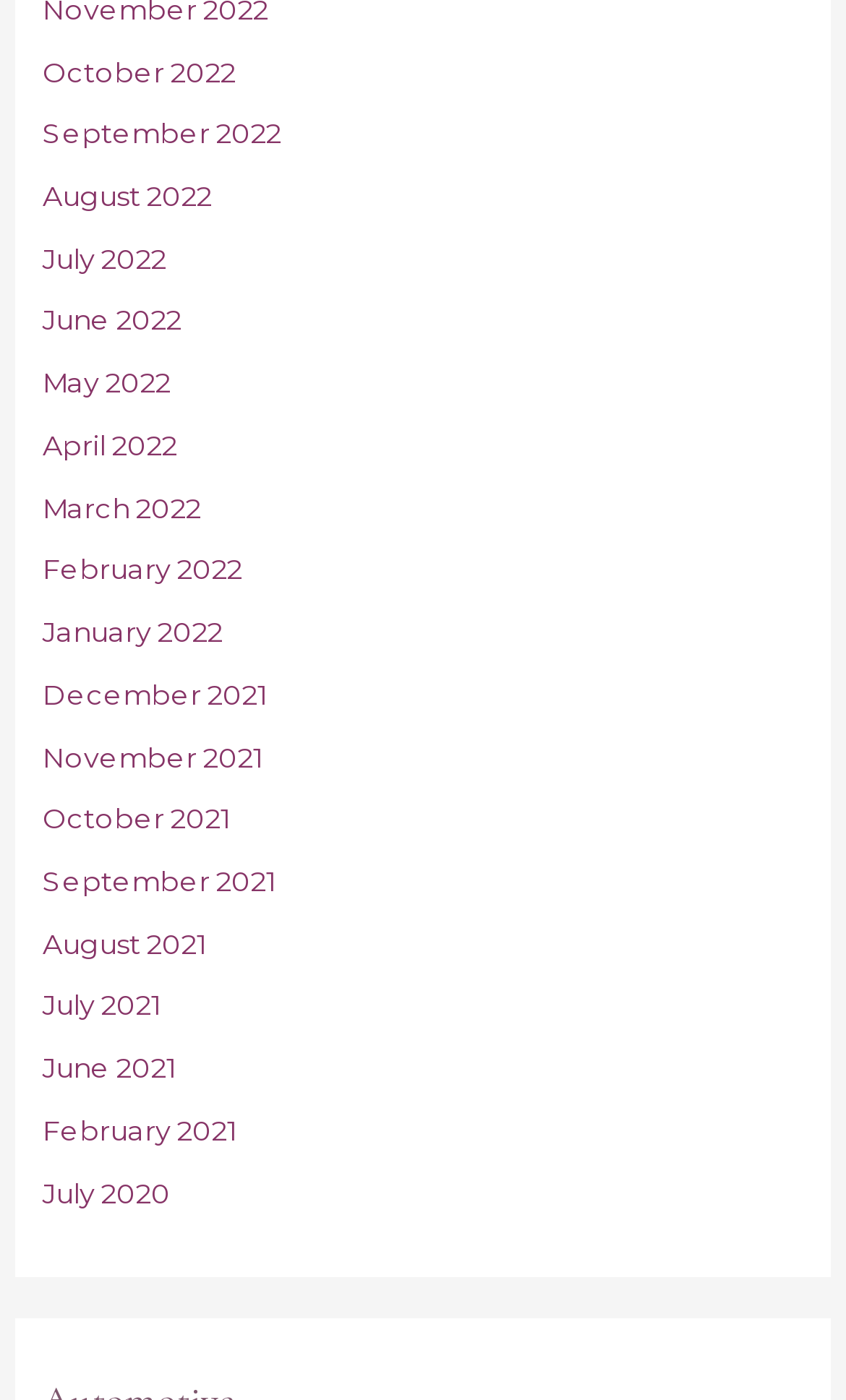Given the following UI element description: "August 2021", find the bounding box coordinates in the webpage screenshot.

[0.05, 0.662, 0.243, 0.686]